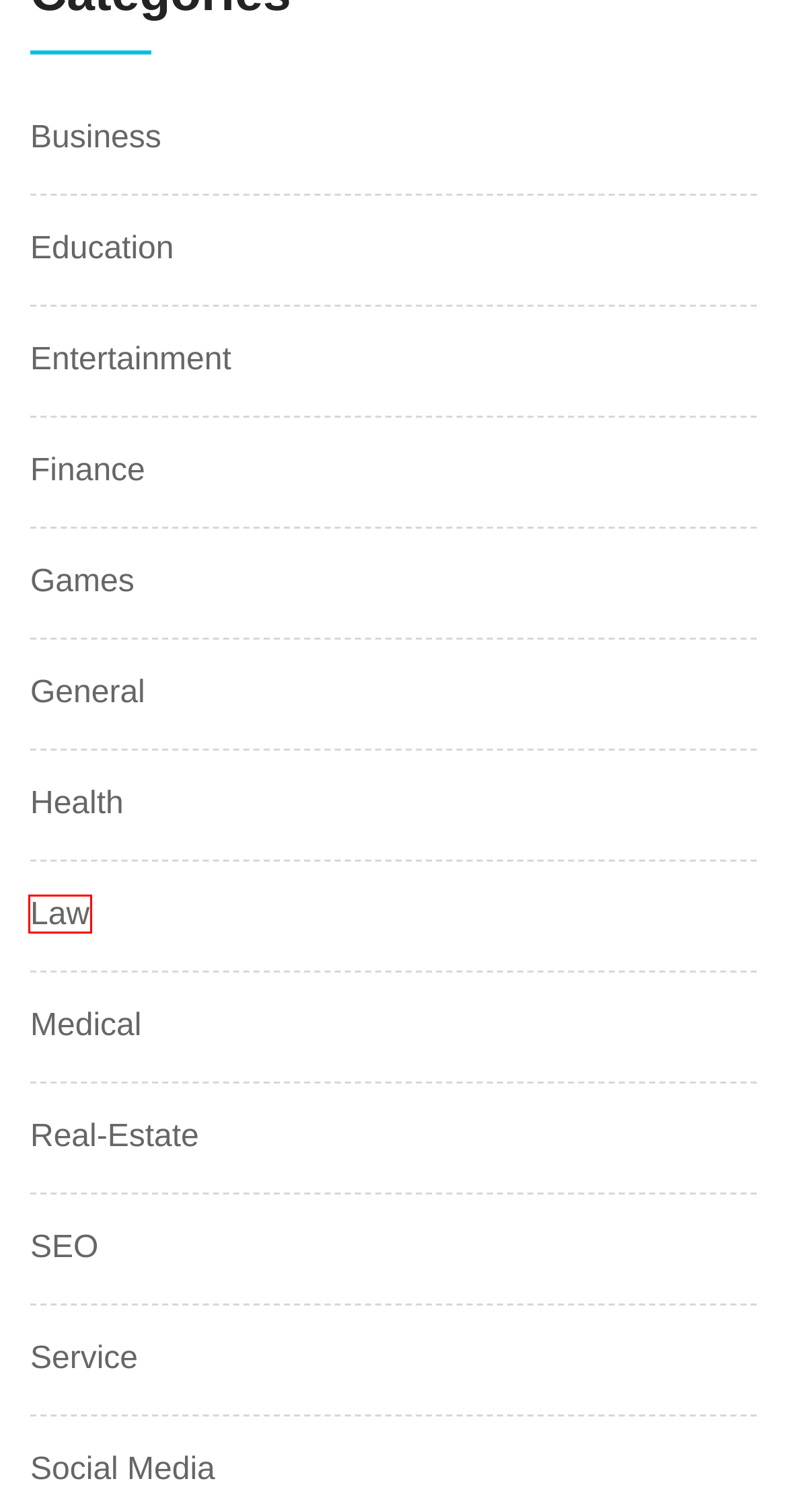Consider the screenshot of a webpage with a red bounding box around an element. Select the webpage description that best corresponds to the new page after clicking the element inside the red bounding box. Here are the candidates:
A. Entertainment – Dead as a Doornail
B. Law – Dead as a Doornail
C. Real-Estate – Dead as a Doornail
D. SEO – Dead as a Doornail
E. General – Dead as a Doornail
F. Social Media – Dead as a Doornail
G. Games – Dead as a Doornail
H. Business – Dead as a Doornail

B